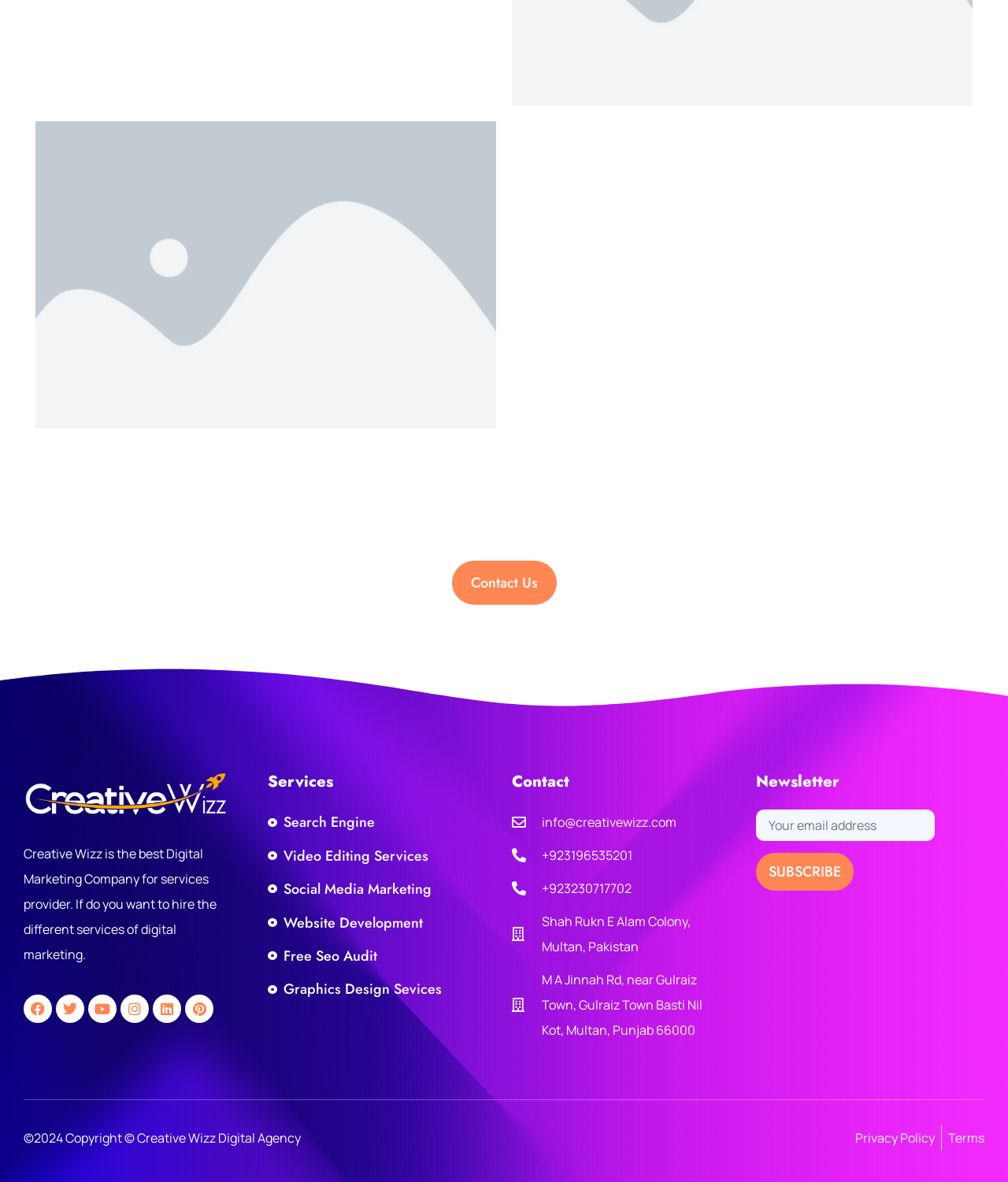Given the element description Social Media Marketing, identify the bounding box coordinates for the UI element on the webpage screenshot. The format should be (top-left x, top-left y, bottom-right x, bottom-right y), with values between 0 and 1.

[0.266, 0.742, 0.469, 0.763]